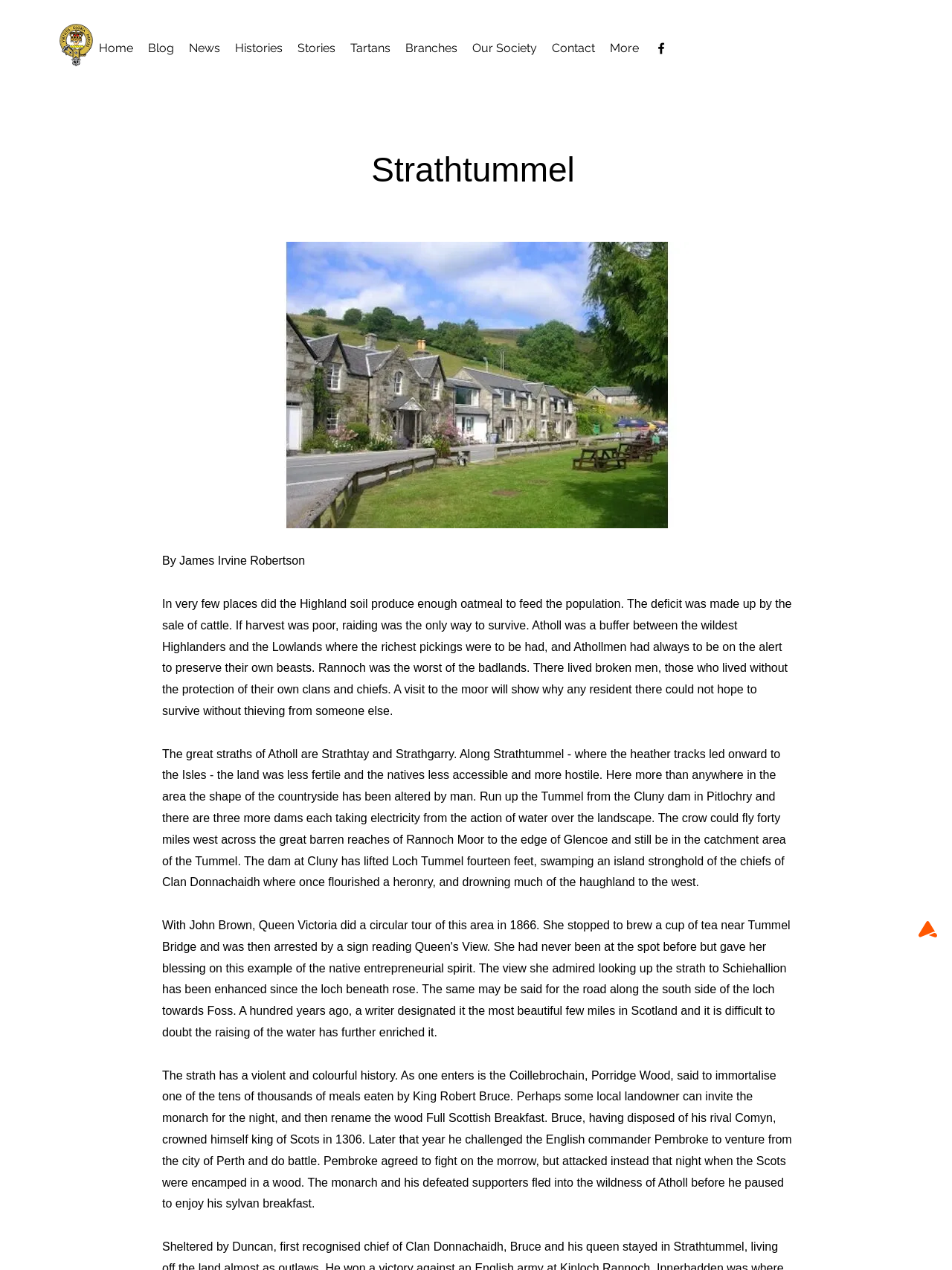Please identify the bounding box coordinates of the area that needs to be clicked to follow this instruction: "Go to the Blog page".

[0.148, 0.029, 0.191, 0.047]